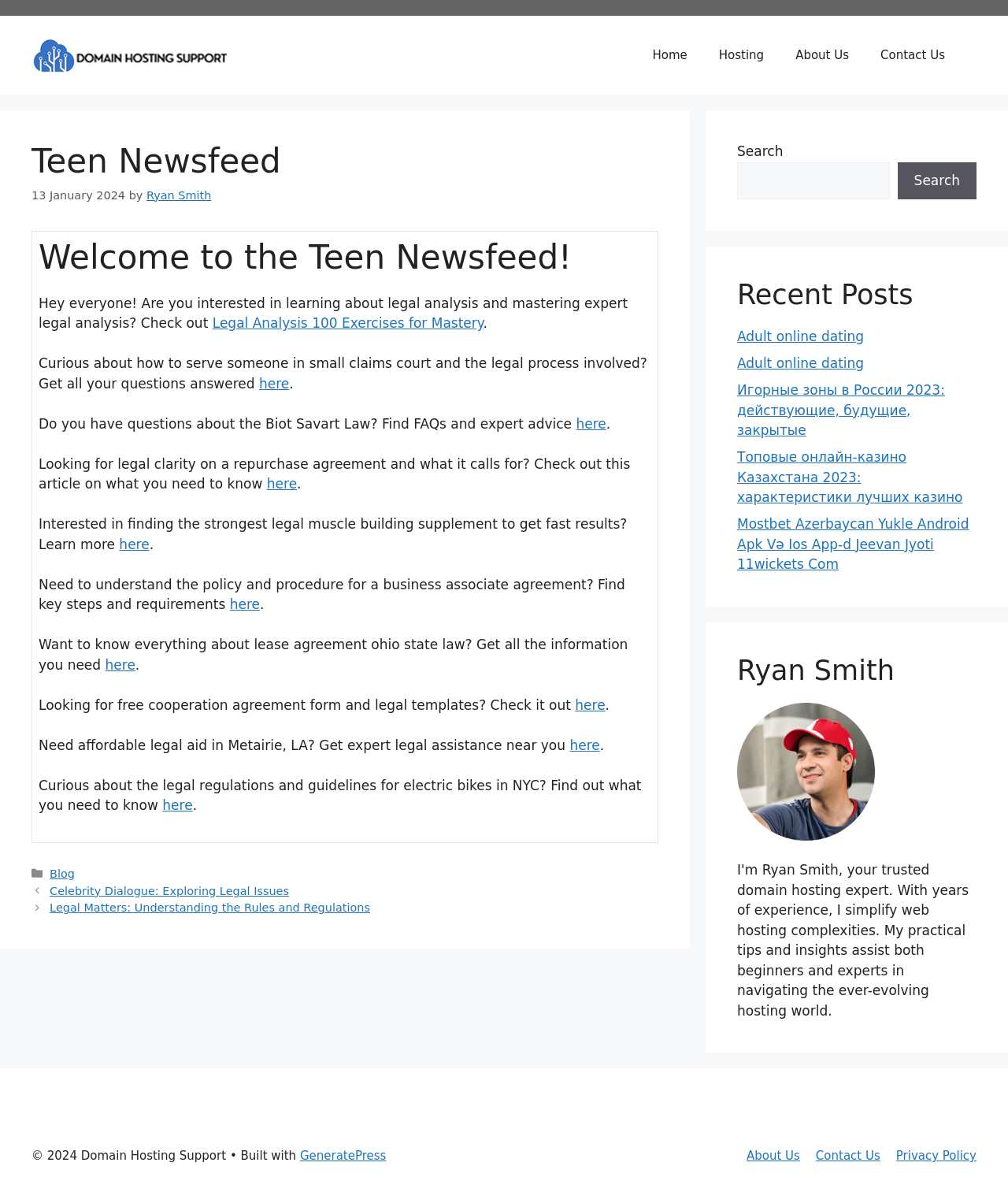Locate the bounding box coordinates of the clickable part needed for the task: "Get 100s of leads".

None